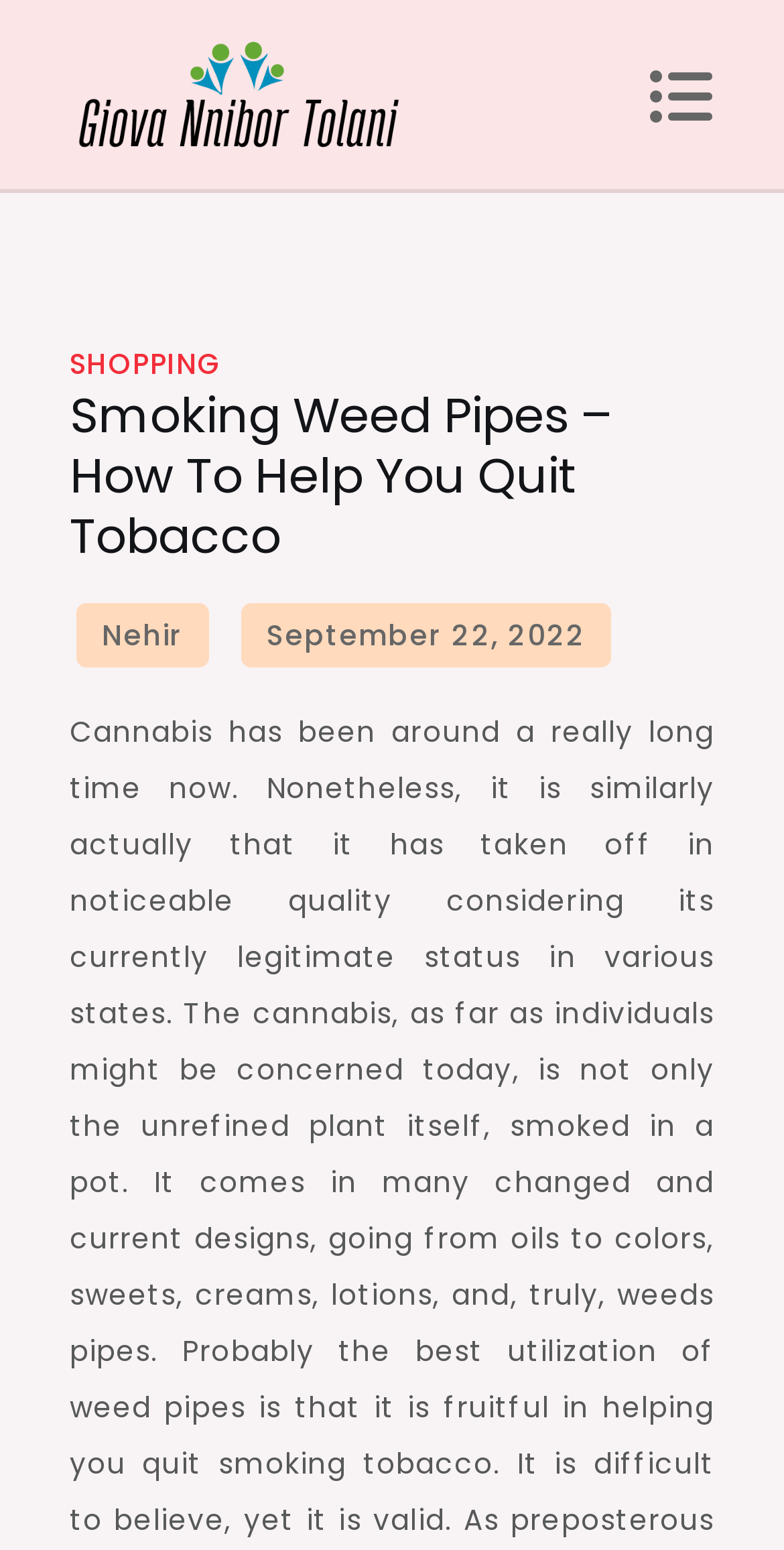Is there a search function on the website?
Could you answer the question in a detailed manner, providing as much information as possible?

I found a button with an icon '' which is commonly used as a search icon, indicating that there is a search function on the website.